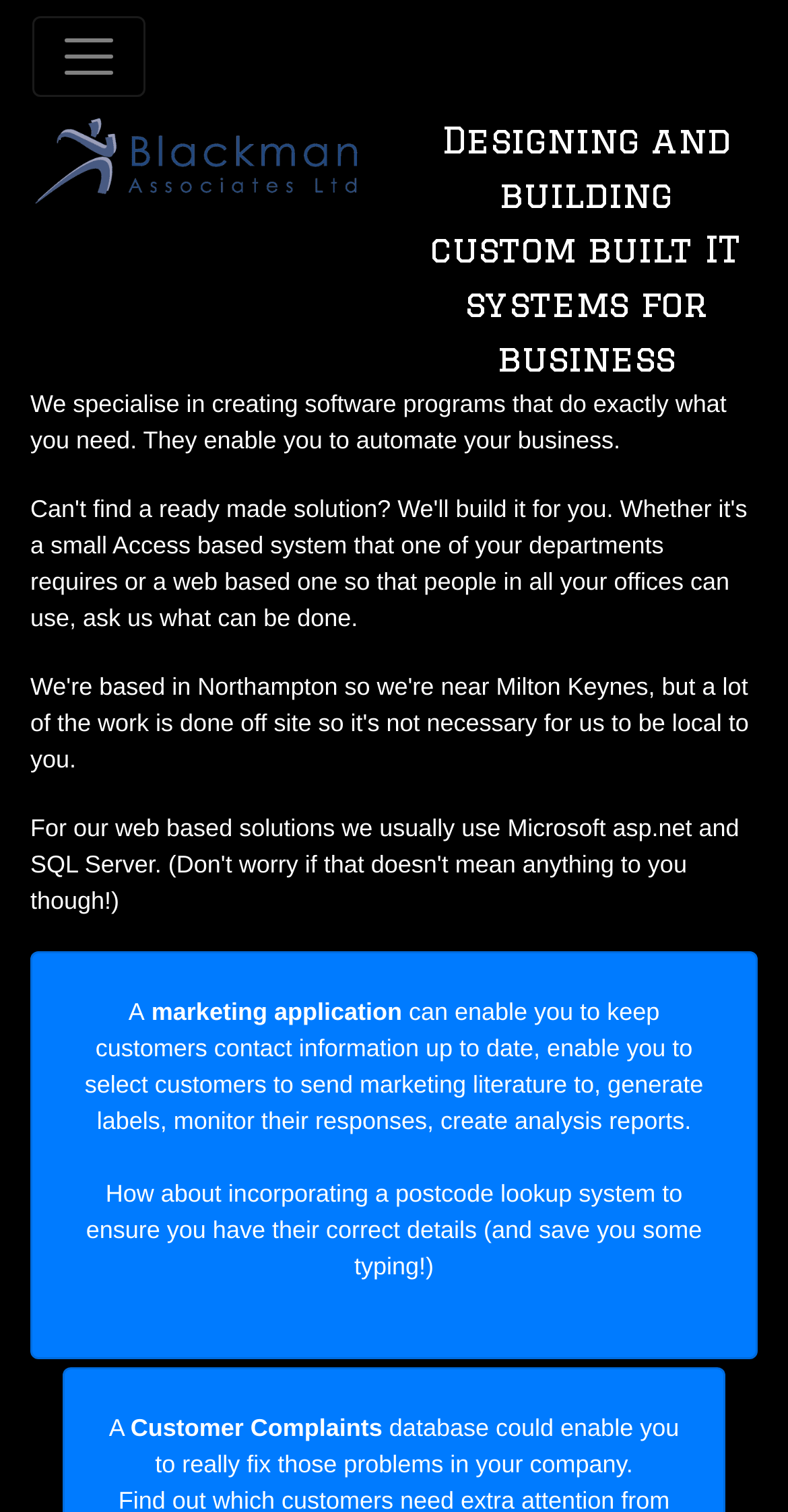Locate the bounding box of the UI element described by: "aria-label="Toggle navigation"" in the given webpage screenshot.

[0.041, 0.011, 0.185, 0.064]